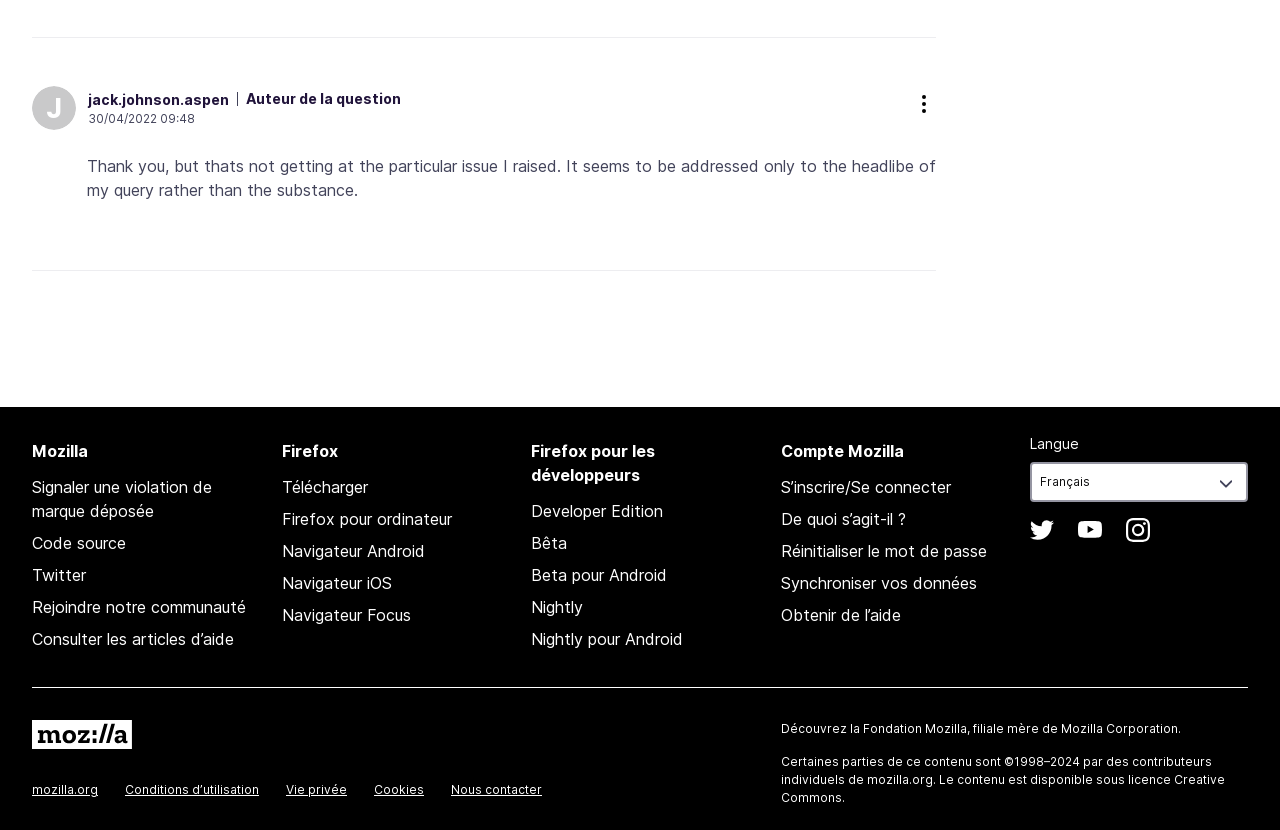What is the purpose of the 'Signaler une violation de marque déposée' link?
Based on the visual details in the image, please answer the question thoroughly.

The purpose of the 'Signaler une violation de marque déposée' link can be inferred from its text, which suggests that it is used to report a trademark violation.